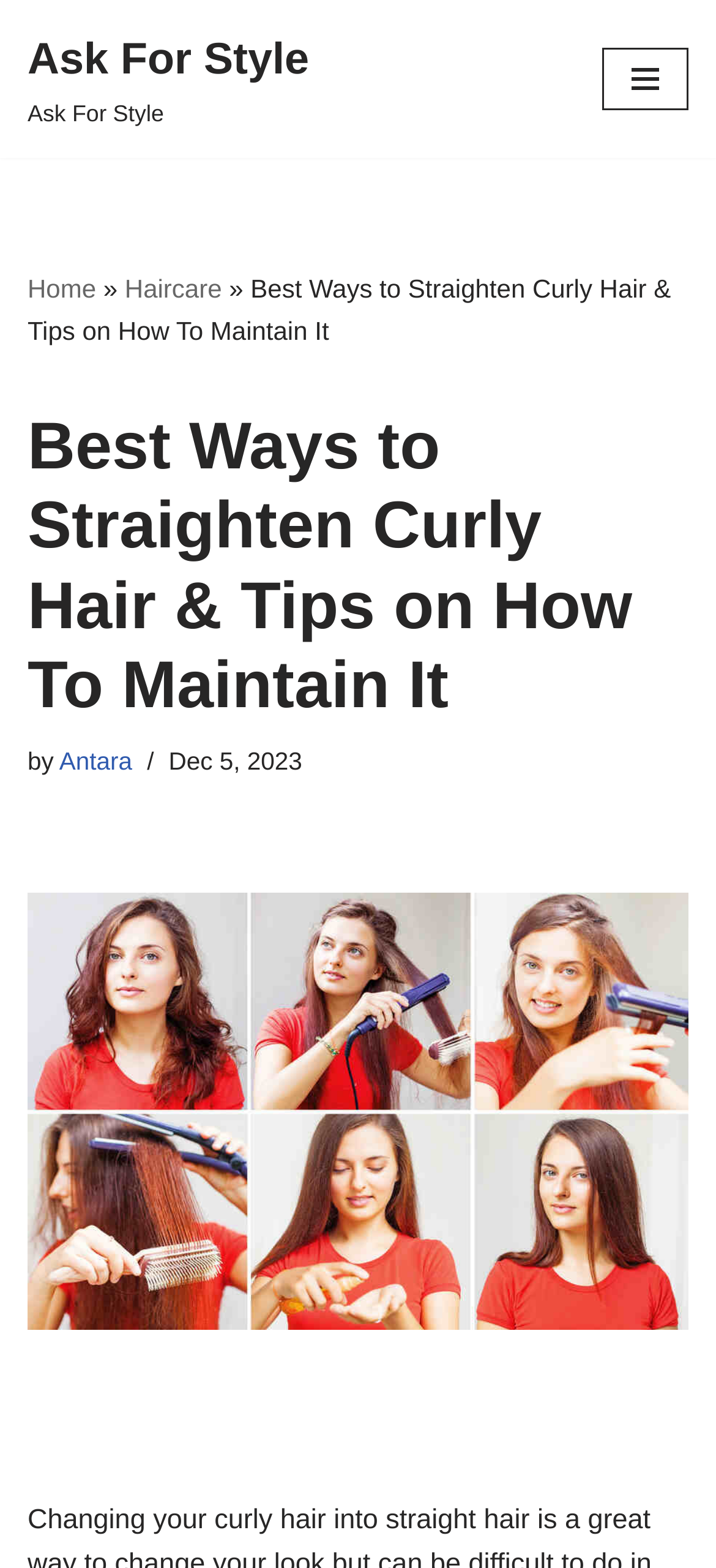Identify the bounding box for the element characterized by the following description: "Antara".

[0.083, 0.477, 0.185, 0.494]